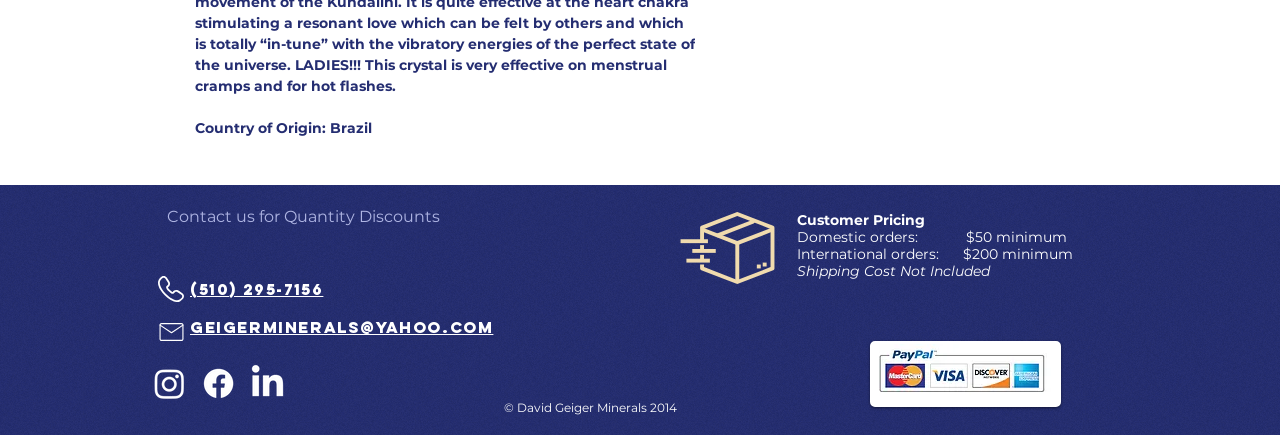Find the bounding box of the UI element described as: "#comp-ljkzn8le svg [data-color="1"] {fill: #FFFFFF;}". The bounding box coordinates should be given as four float values between 0 and 1, i.e., [left, top, right, bottom].

[0.124, 0.742, 0.144, 0.784]